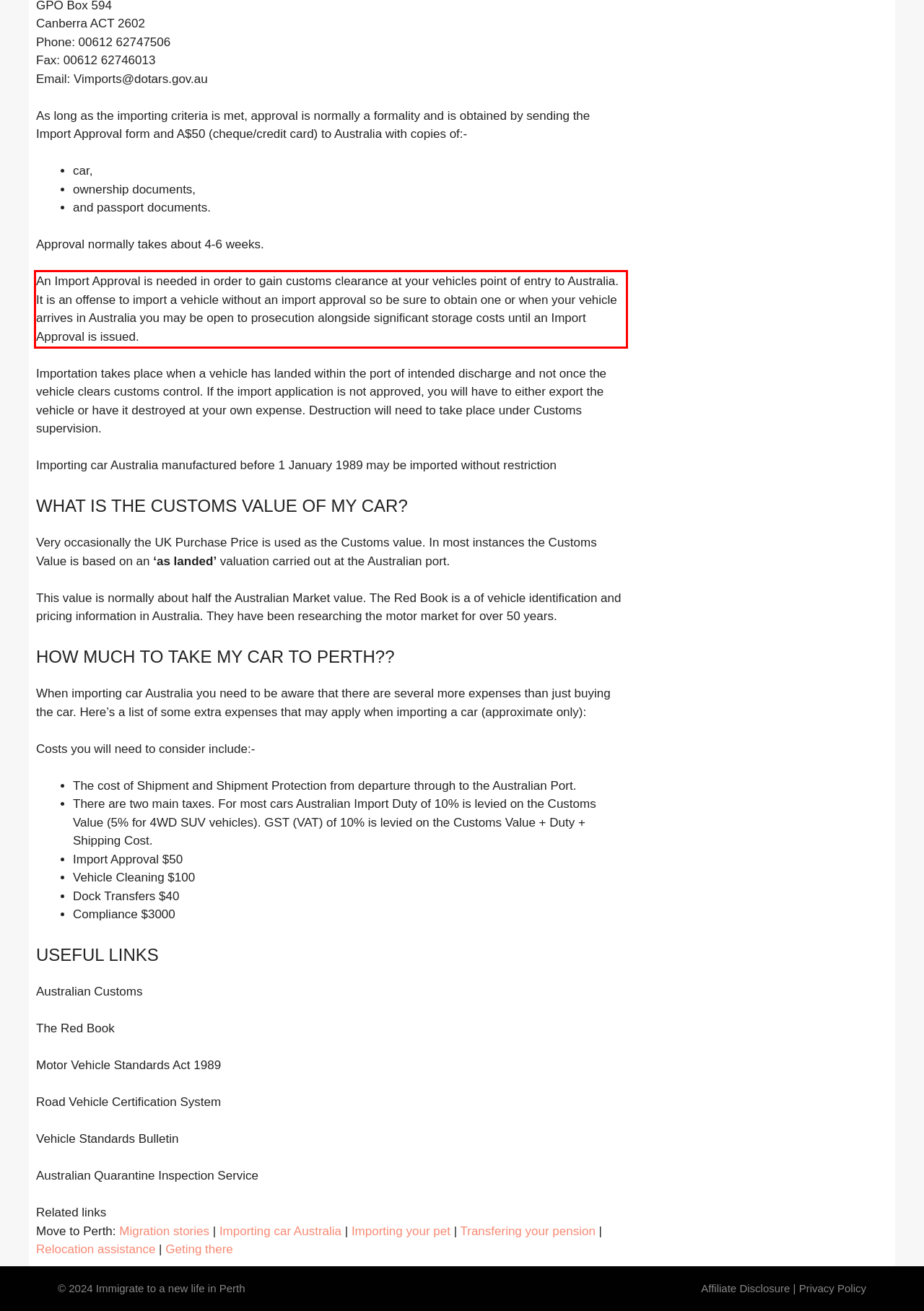Identify the text within the red bounding box on the webpage screenshot and generate the extracted text content.

An Import Approval is needed in order to gain customs clearance at your vehicles point of entry to Australia. It is an offense to import a vehicle without an import approval so be sure to obtain one or when your vehicle arrives in Australia you may be open to prosecution alongside significant storage costs until an Import Approval is issued.